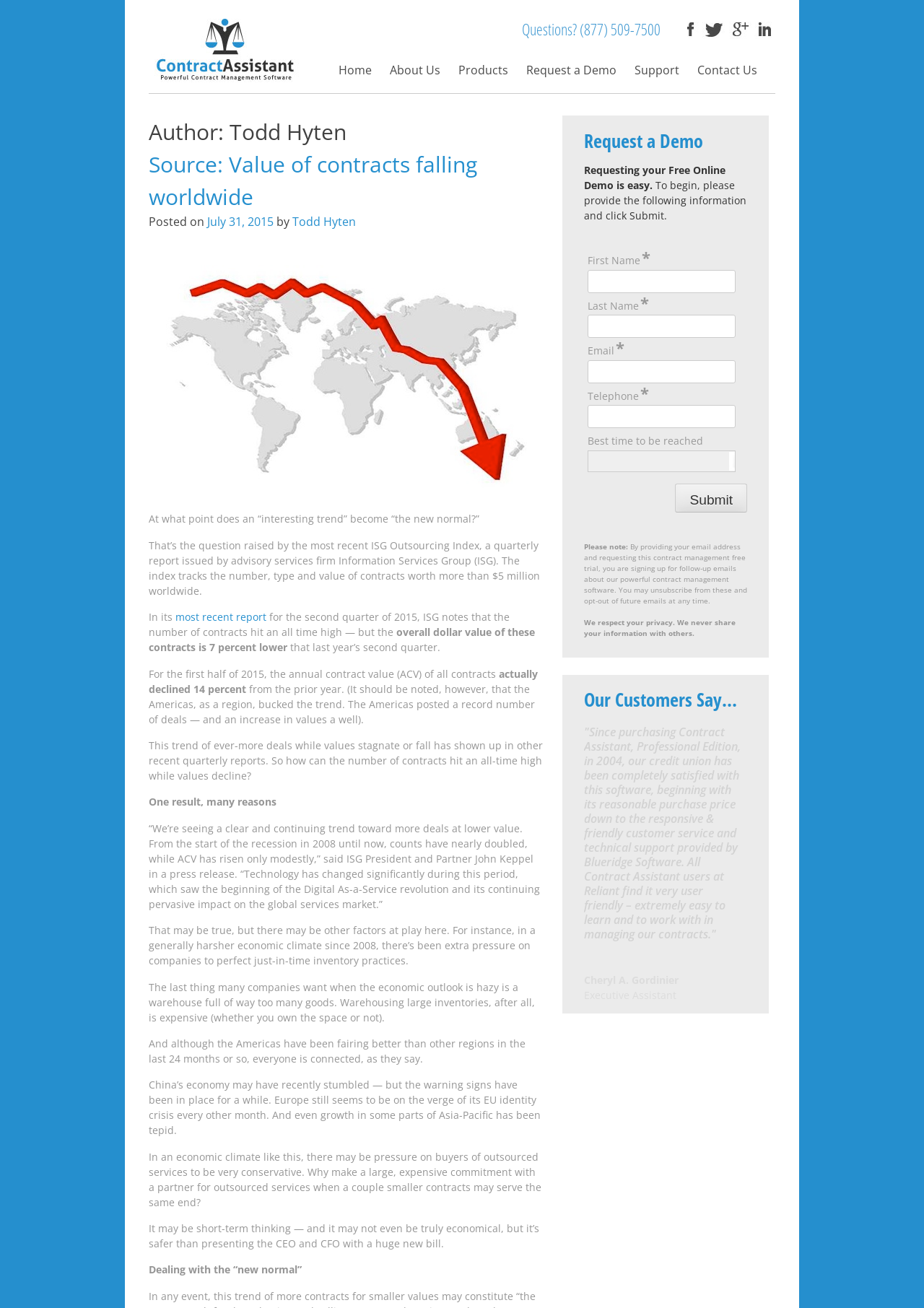Please identify the bounding box coordinates of the region to click in order to complete the task: "Request a demo". The coordinates must be four float numbers between 0 and 1, specified as [left, top, right, bottom].

[0.632, 0.097, 0.809, 0.119]